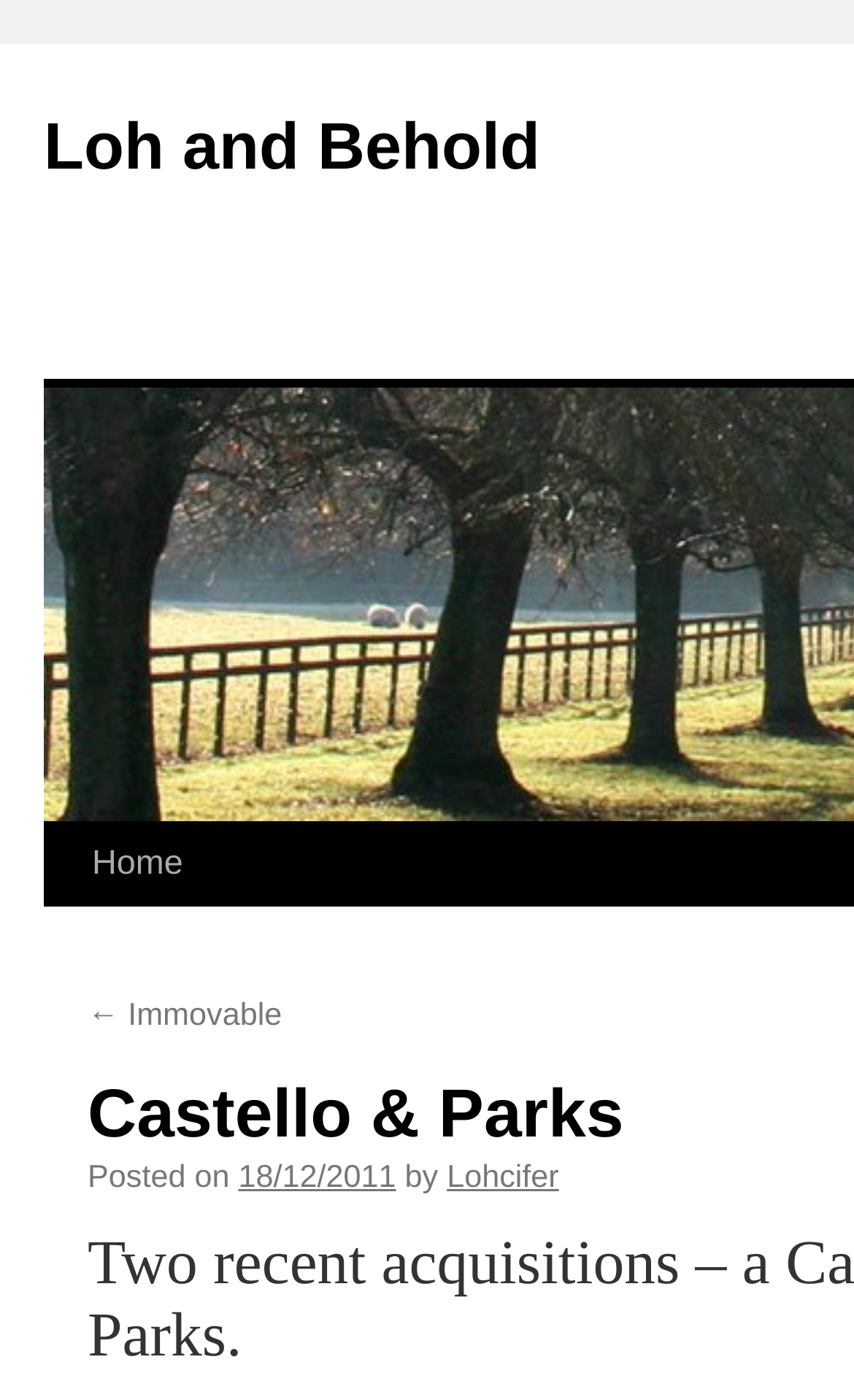Who is the author of the latest post?
Answer with a single word or short phrase according to what you see in the image.

Lohcifer